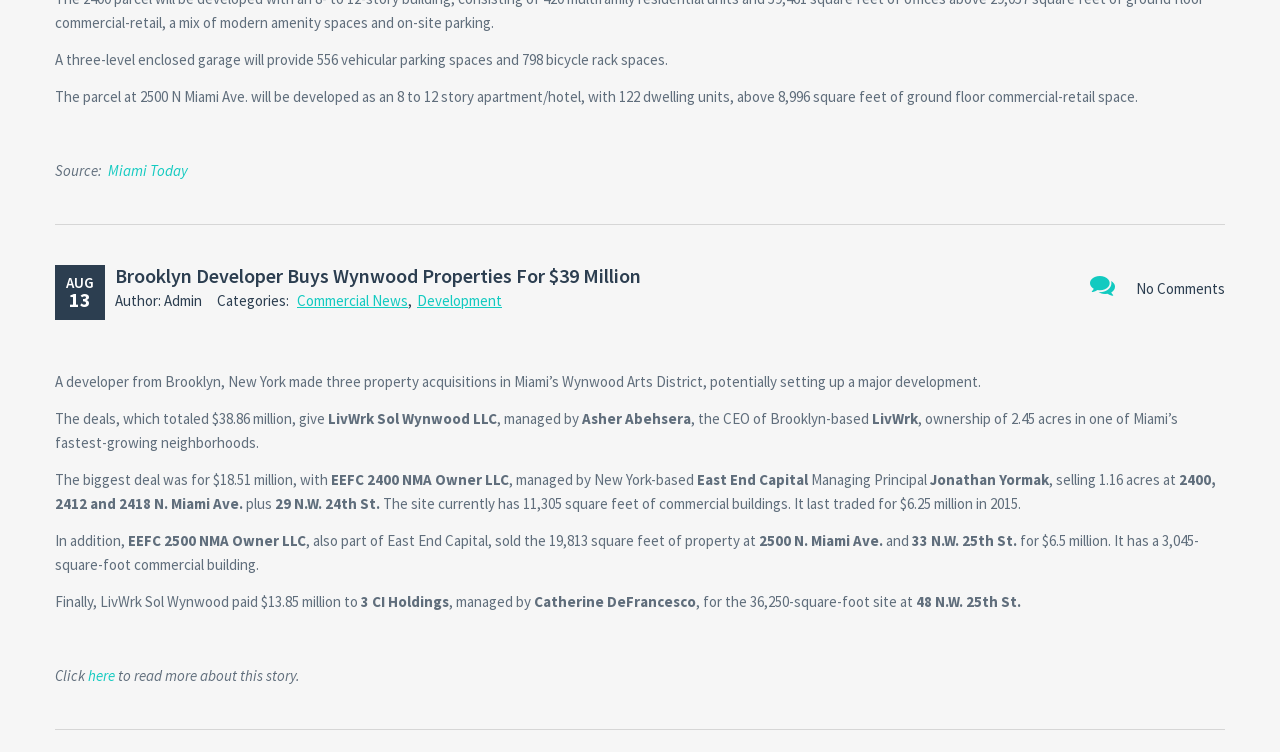Bounding box coordinates are specified in the format (top-left x, top-left y, bottom-right x, bottom-right y). All values are floating point numbers bounded between 0 and 1. Please provide the bounding box coordinate of the region this sentence describes: Development

[0.326, 0.387, 0.392, 0.413]